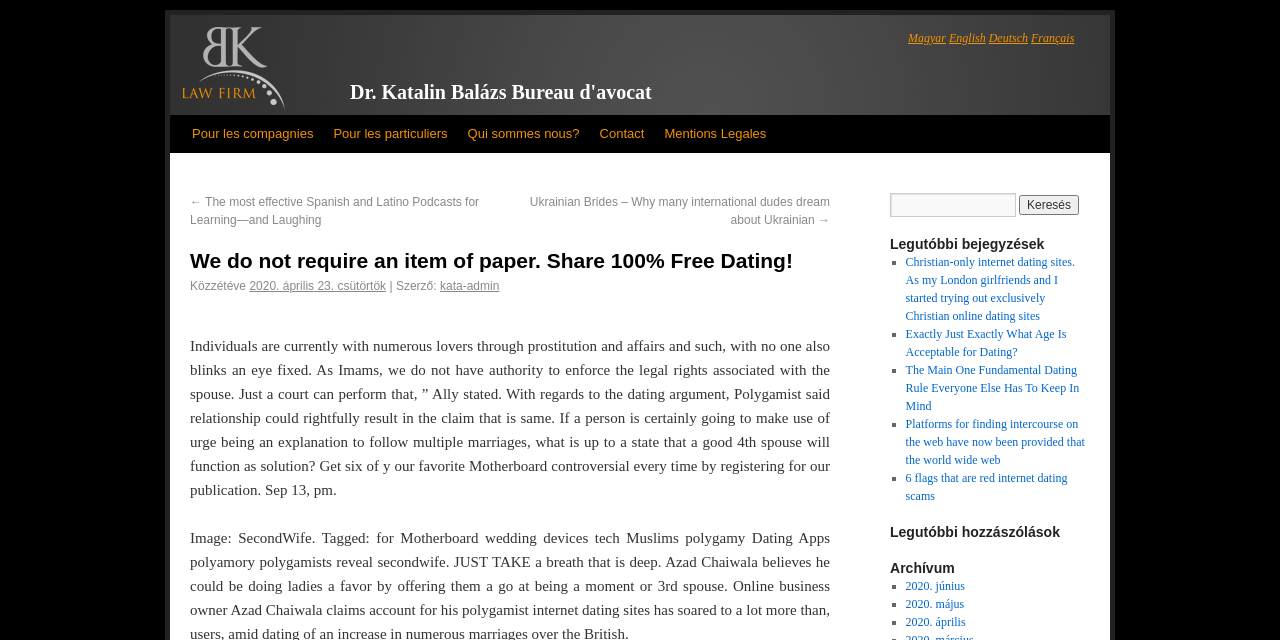Could you provide the bounding box coordinates for the portion of the screen to click to complete this instruction: "Switch to Magyar language"?

[0.709, 0.048, 0.739, 0.07]